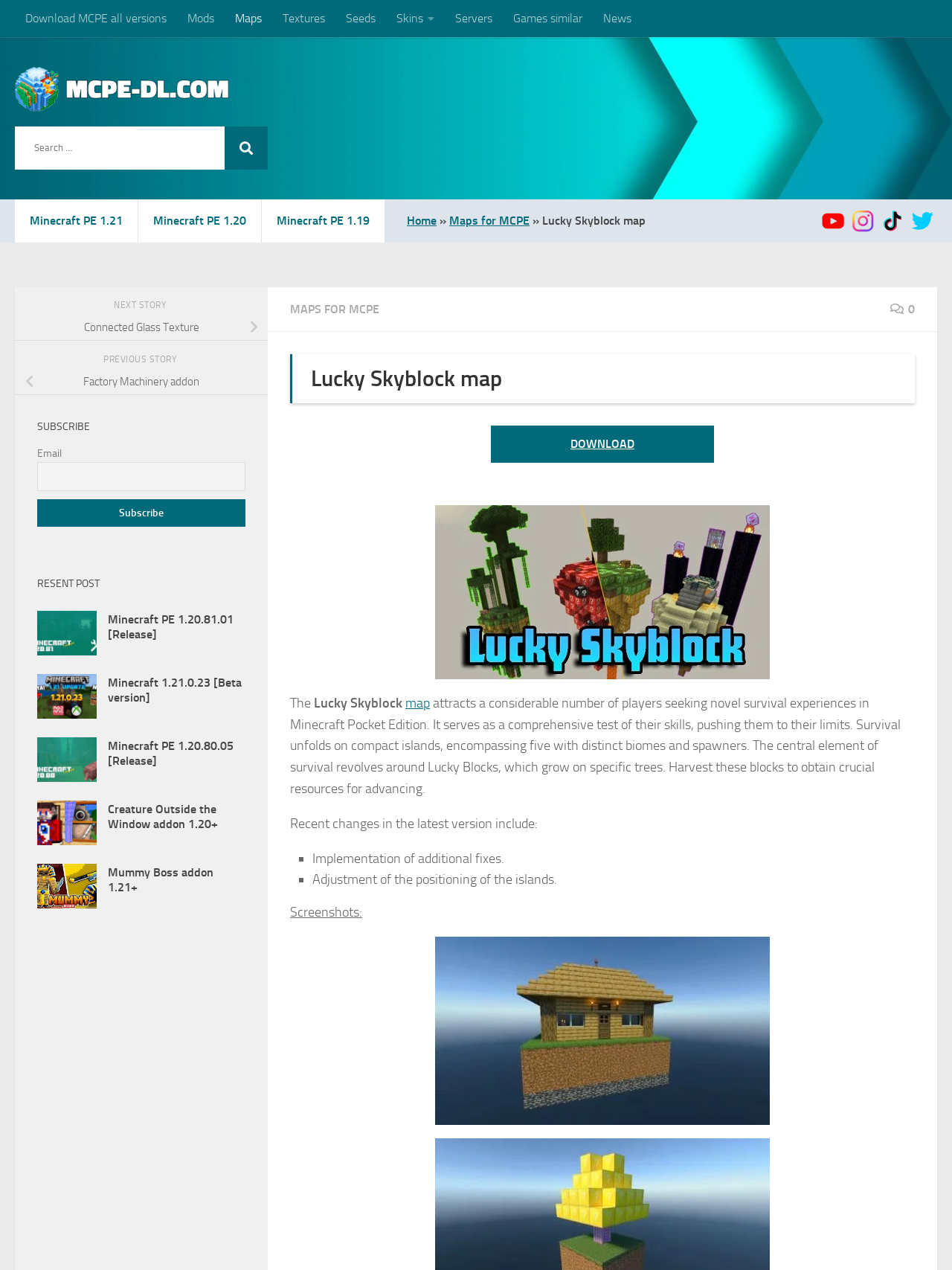What type of game is this webpage about?
Utilize the image to construct a detailed and well-explained answer.

This webpage is about Minecraft because it mentions 'Minecraft Pocket Edition' and has links to different versions of Minecraft, such as 'Minecraft PE 1.21' and 'Minecraft PE 1.20'.